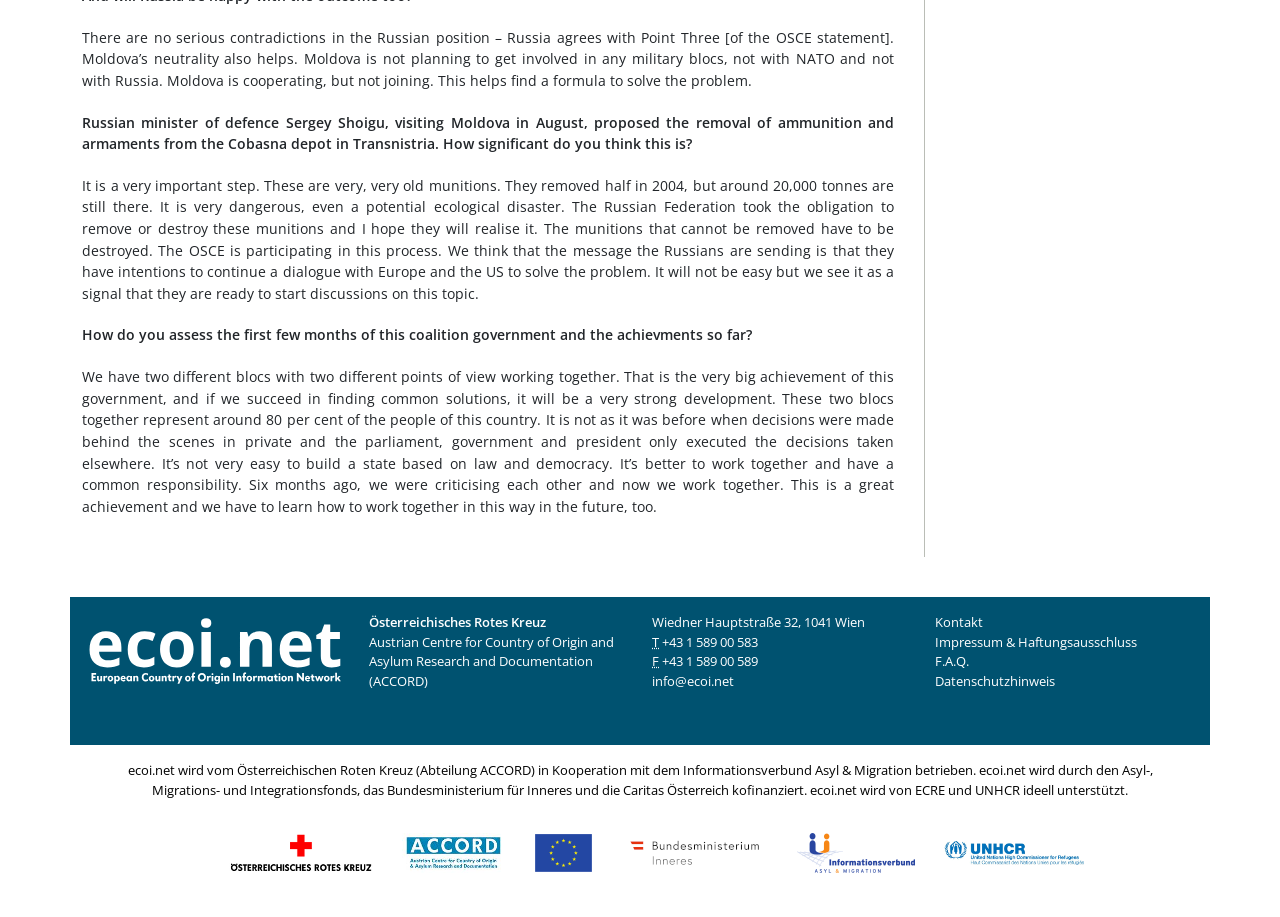How many logos are displayed at the bottom of the page?
Answer the question with a detailed and thorough explanation.

There are 6 logos displayed at the bottom of the page, representing different organizations, including the Österreichisches Rotes Kreuz, Austrian Centre for Country of Origin and Asylum Research and Documentation (ACCORD), Asyl-, Migrations- und Integrationsfonds (AMIF), Bundesministerium für Inneres, Informationsverbund Asyl & Migration, and UNHCR.